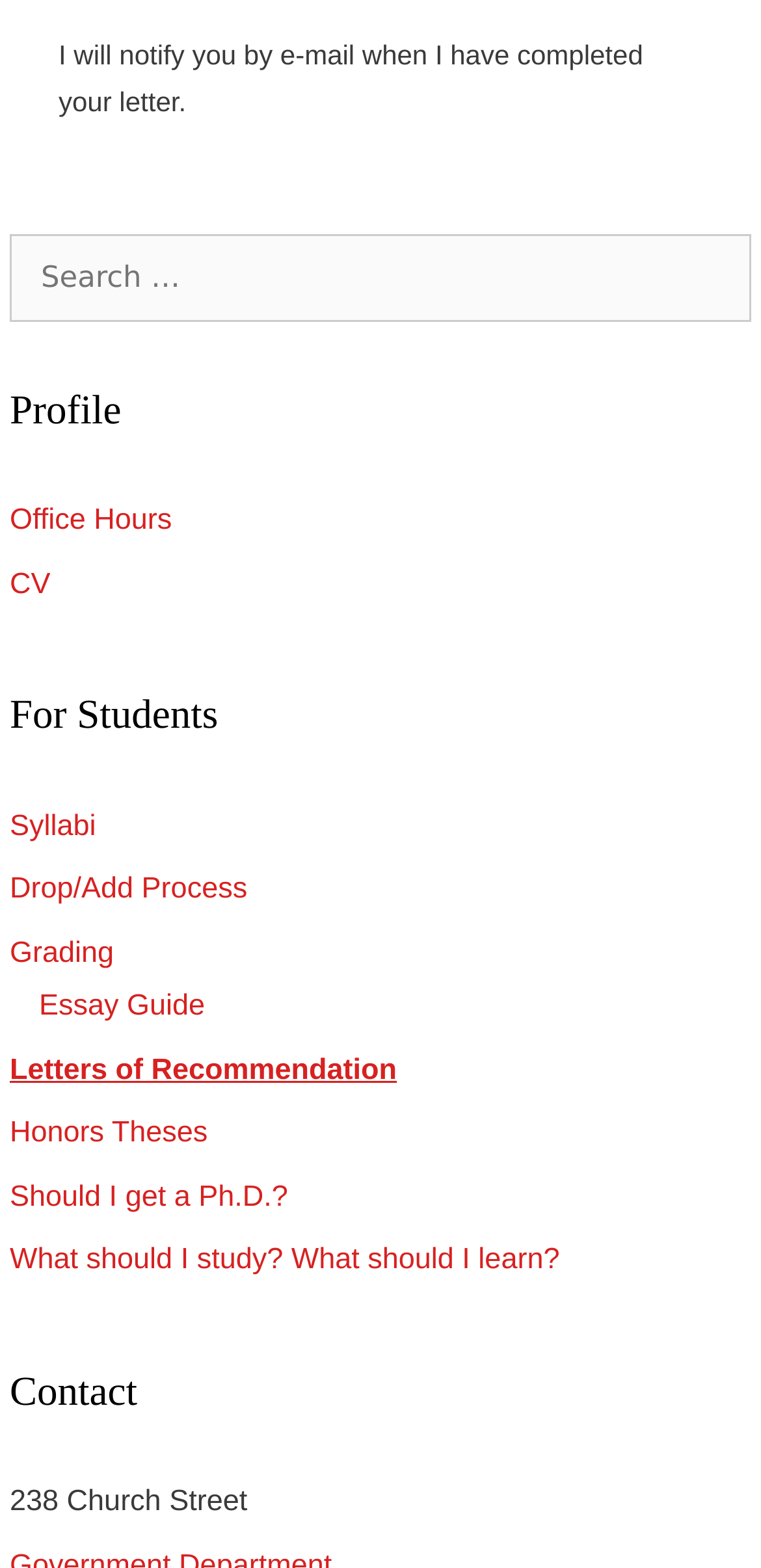Identify the bounding box coordinates of the area you need to click to perform the following instruction: "view office hours".

[0.013, 0.321, 0.226, 0.342]